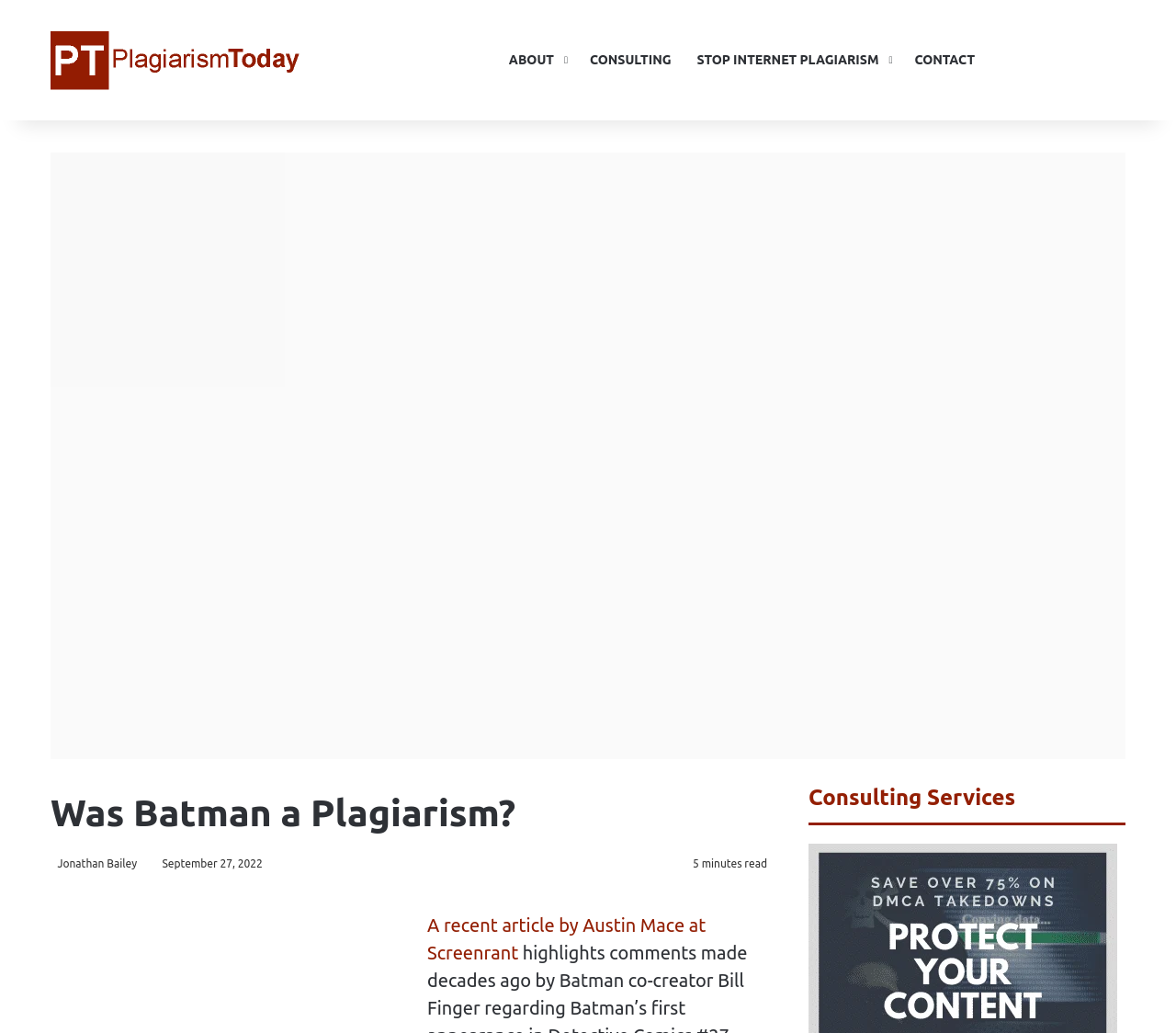What is the author of the article?
Using the image as a reference, give a one-word or short phrase answer.

Jonathan Bailey